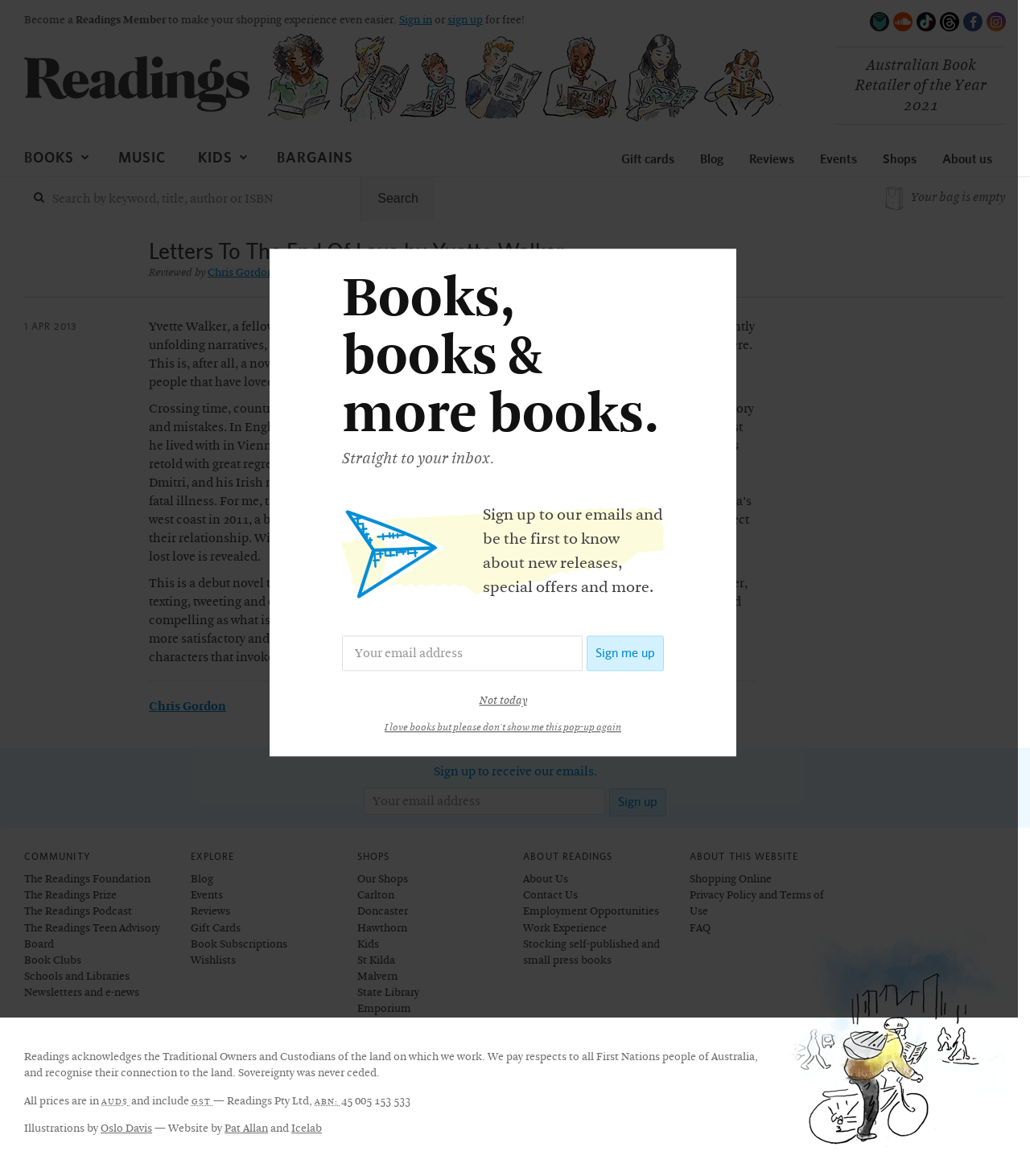Identify the coordinates of the bounding box for the element described below: "Tools". Return the coordinates as four float numbers between 0 and 1: [left, top, right, bottom].

None